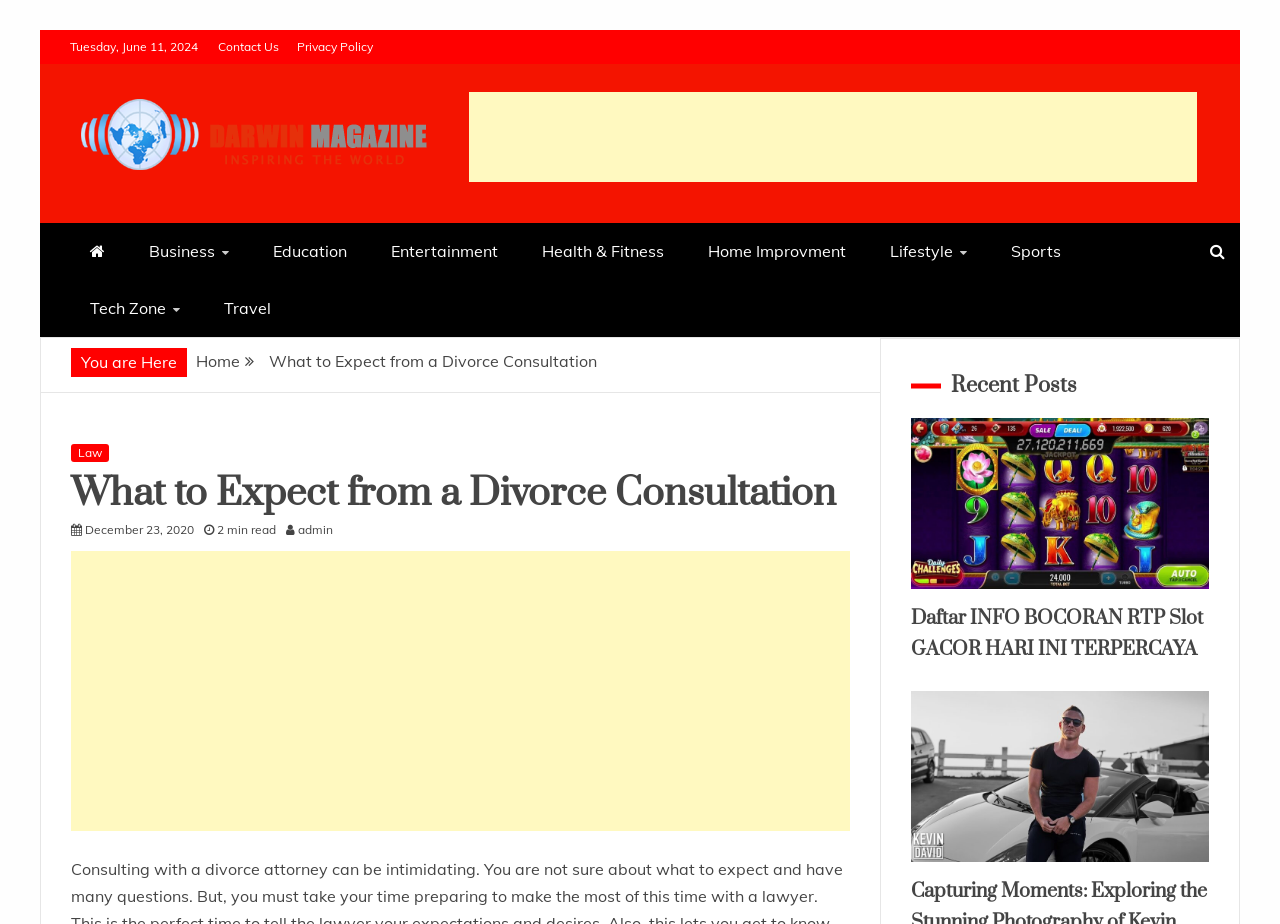Could you locate the bounding box coordinates for the section that should be clicked to accomplish this task: "Visit Darwin Magazine".

[0.055, 0.102, 0.334, 0.208]